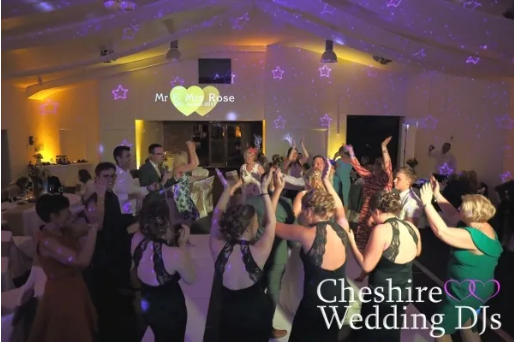Describe in detail everything you see in the image.

The image captures a vibrant wedding celebration at Manley Mere, showcasing a lively dance floor filled with guests fully immersed in the festivities. The atmosphere is enhanced by dynamic lighting and decorative projections on the walls, including a heart that reads "Mr & Mrs Rose," adding a personal touch to the event. Participants are seen joyfully dancing, with a diverse mix of attire reflecting the celebratory spirit. The ambiance is lively, perfectly illustrating the fun and entertainment provided by the Cheshire Wedding DJs, who are instrumental in creating unforgettable memories for the couple and their guests.